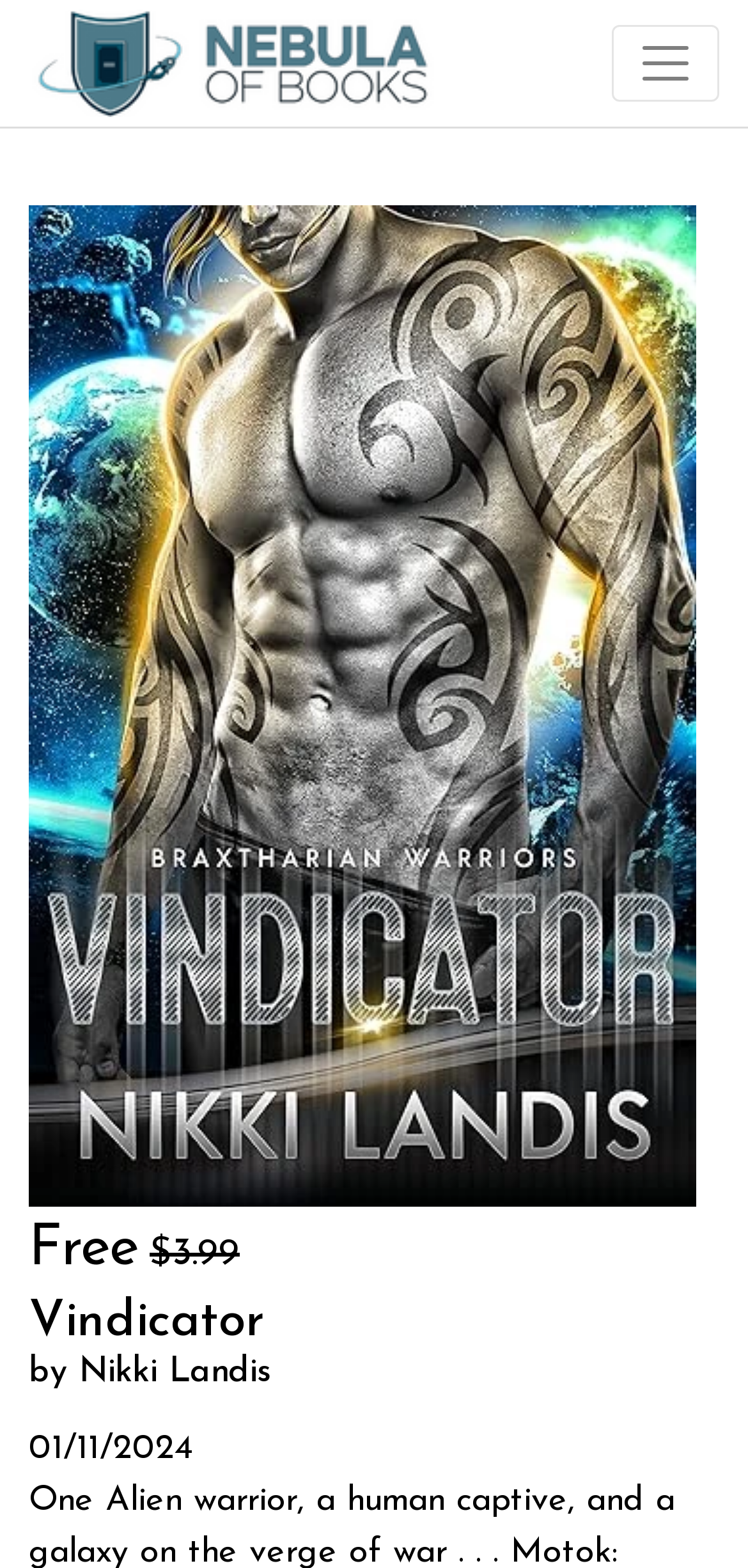What is the price of the book?
Please provide a single word or phrase as the answer based on the screenshot.

$3.99